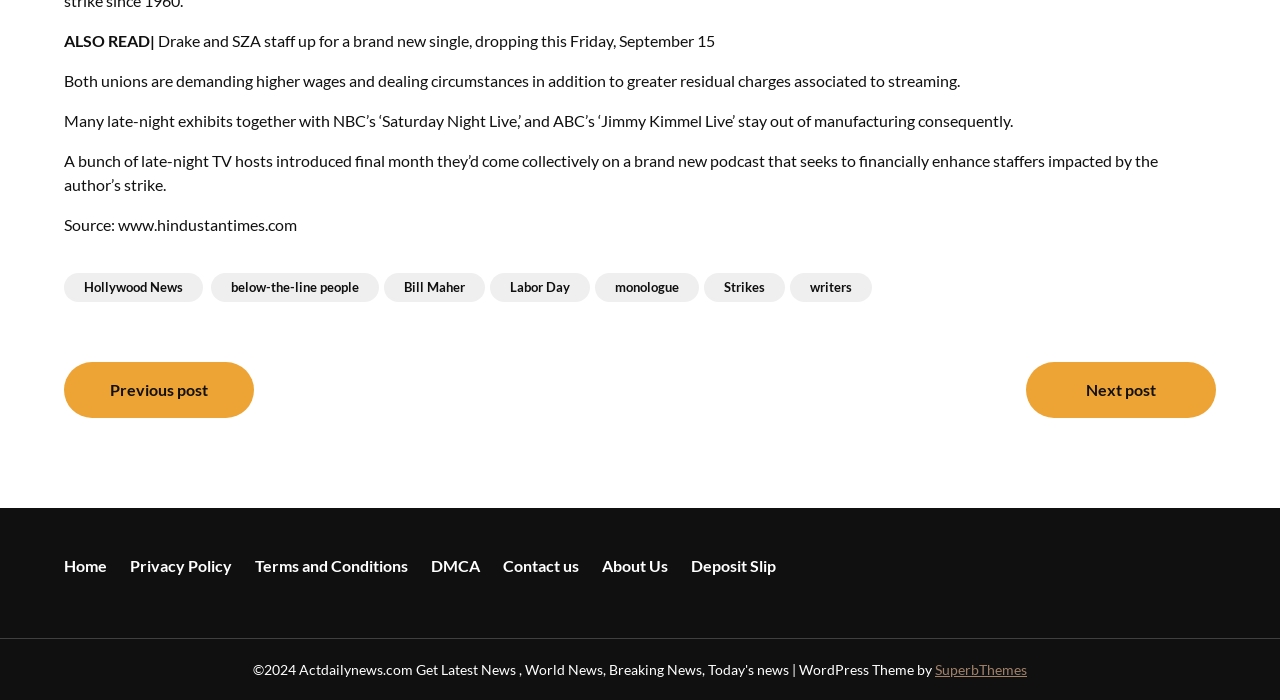Please specify the bounding box coordinates for the clickable region that will help you carry out the instruction: "Go to previous post".

[0.05, 0.518, 0.198, 0.598]